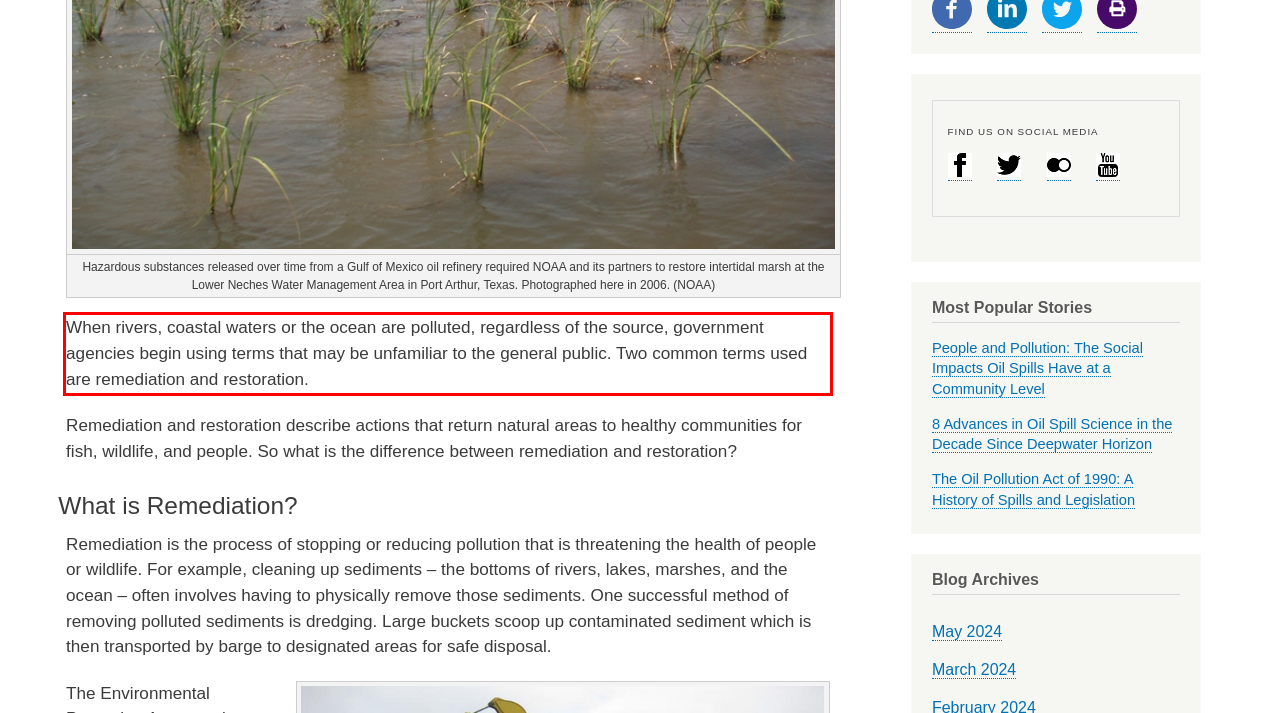Review the webpage screenshot provided, and perform OCR to extract the text from the red bounding box.

When rivers, coastal waters or the ocean are polluted, regardless of the source, government agencies begin using terms that may be unfamiliar to the general public. Two common terms used are remediation and restoration.